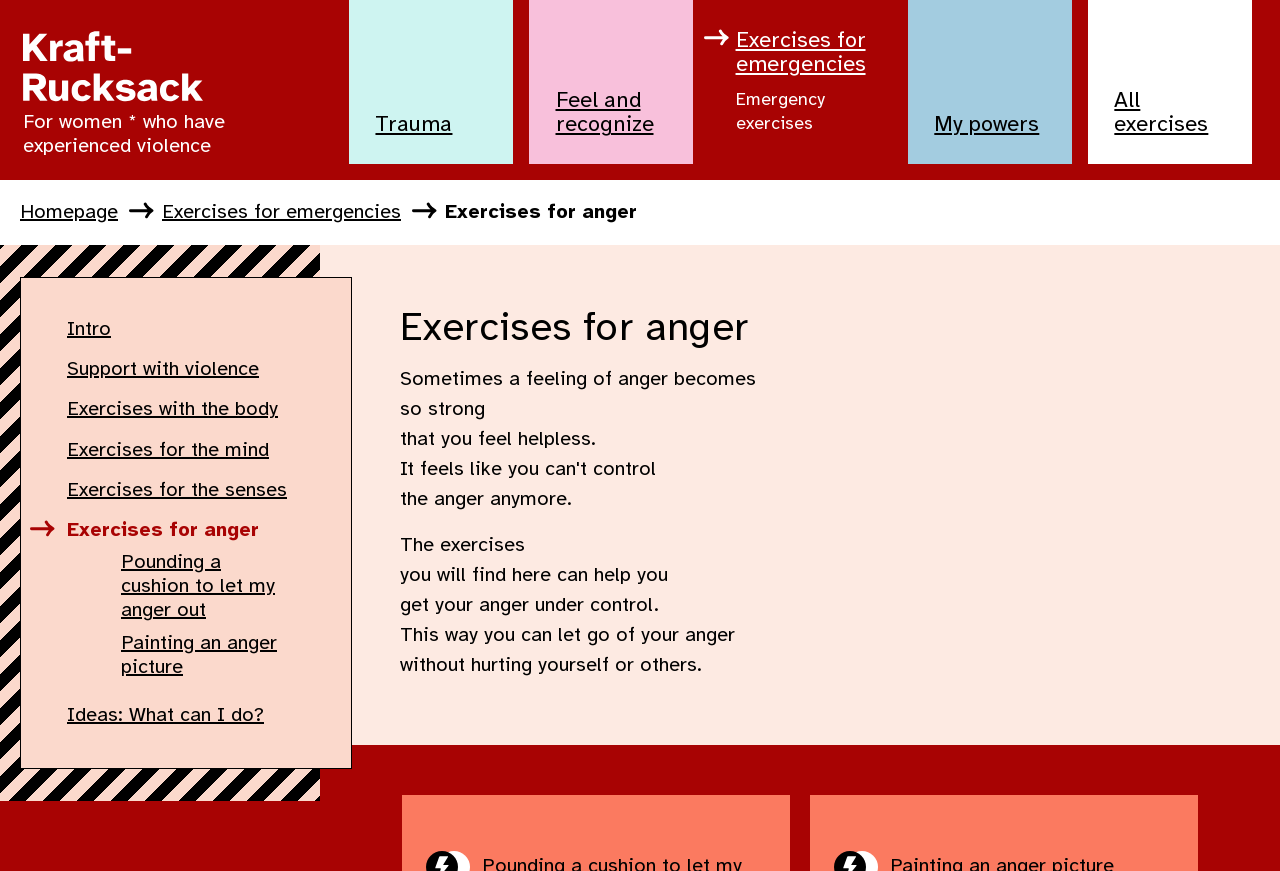Please locate the clickable area by providing the bounding box coordinates to follow this instruction: "View Pounding a cushion to let my anger out".

[0.095, 0.634, 0.215, 0.713]